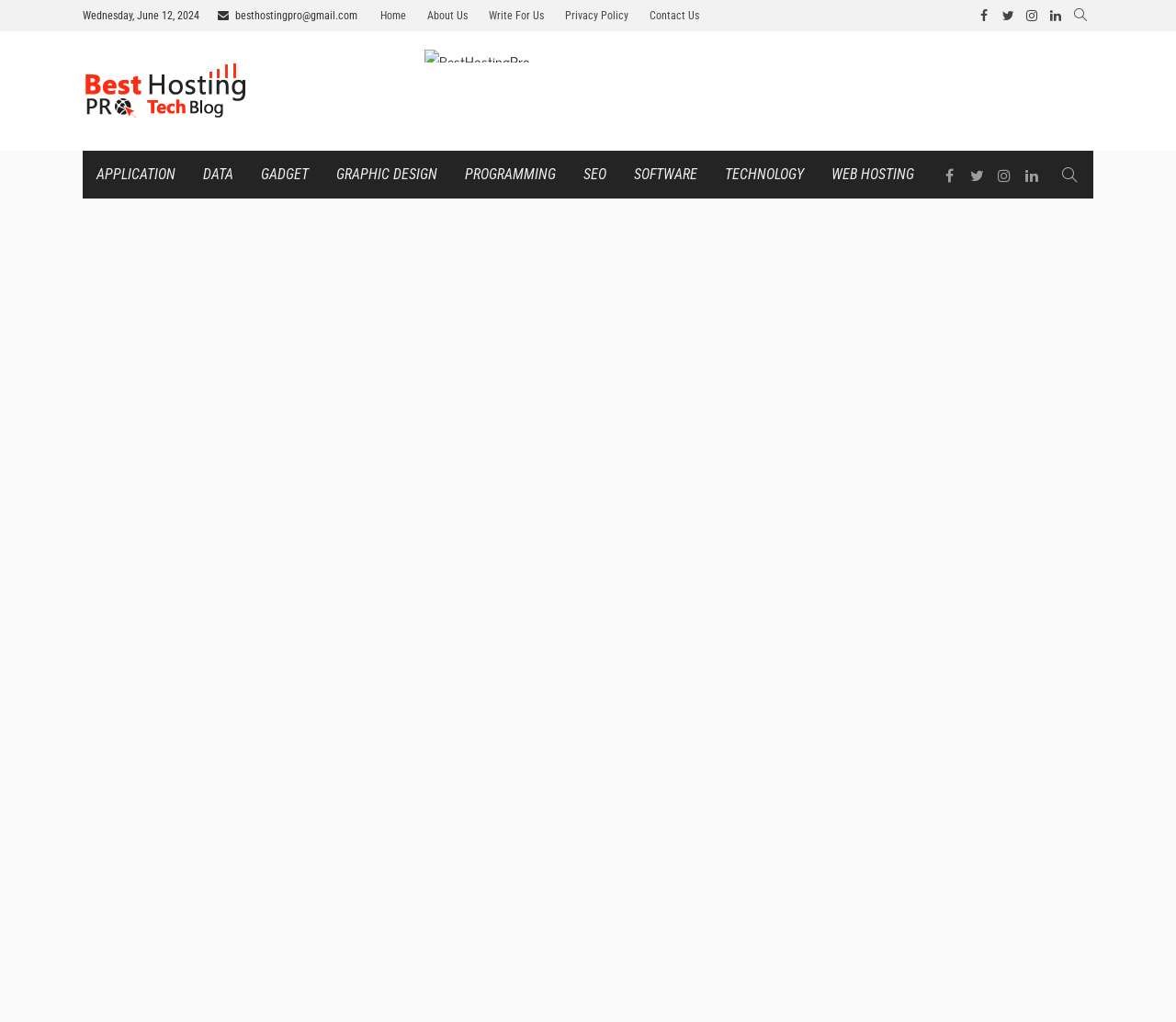Find the UI element described as: "Privacy Policy" and predict its bounding box coordinates. Ensure the coordinates are four float numbers between 0 and 1, [left, top, right, bottom].

[0.473, 0.0, 0.542, 0.031]